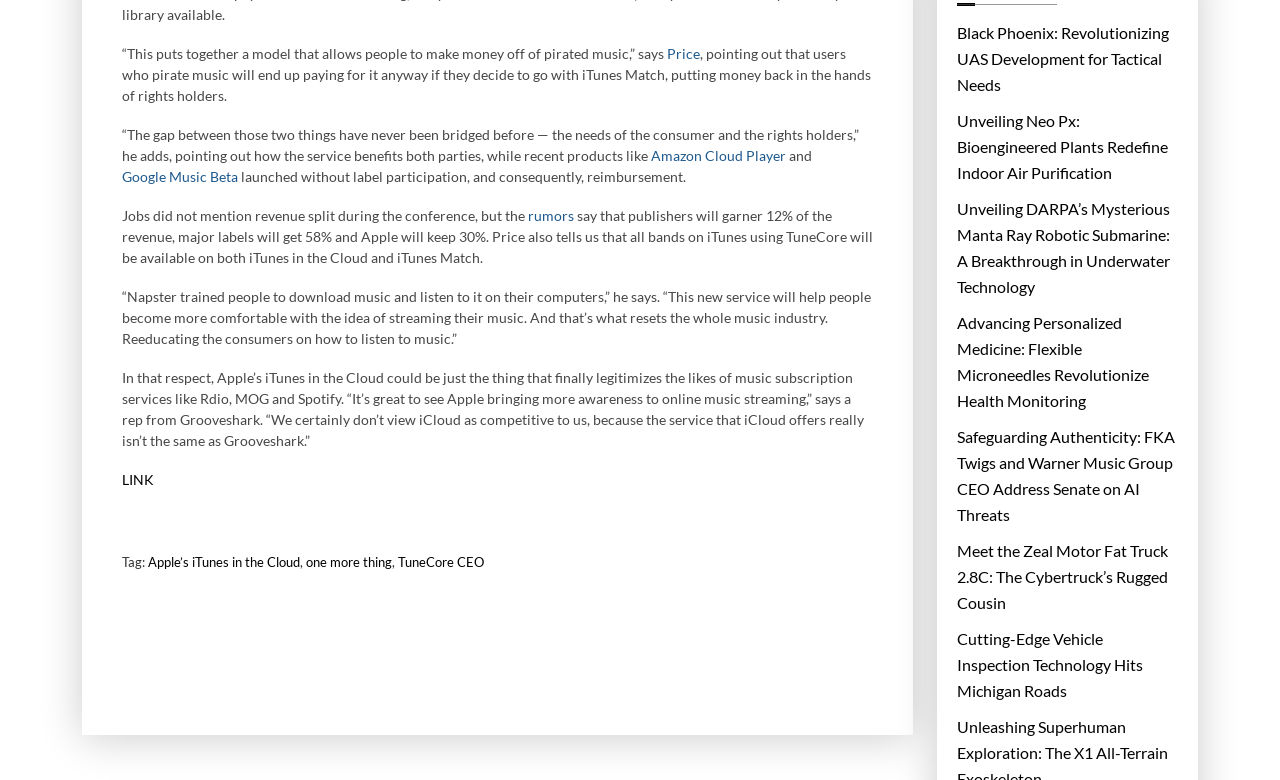Determine the bounding box coordinates of the UI element that matches the following description: "rumors". The coordinates should be four float numbers between 0 and 1 in the format [left, top, right, bottom].

[0.412, 0.263, 0.448, 0.29]